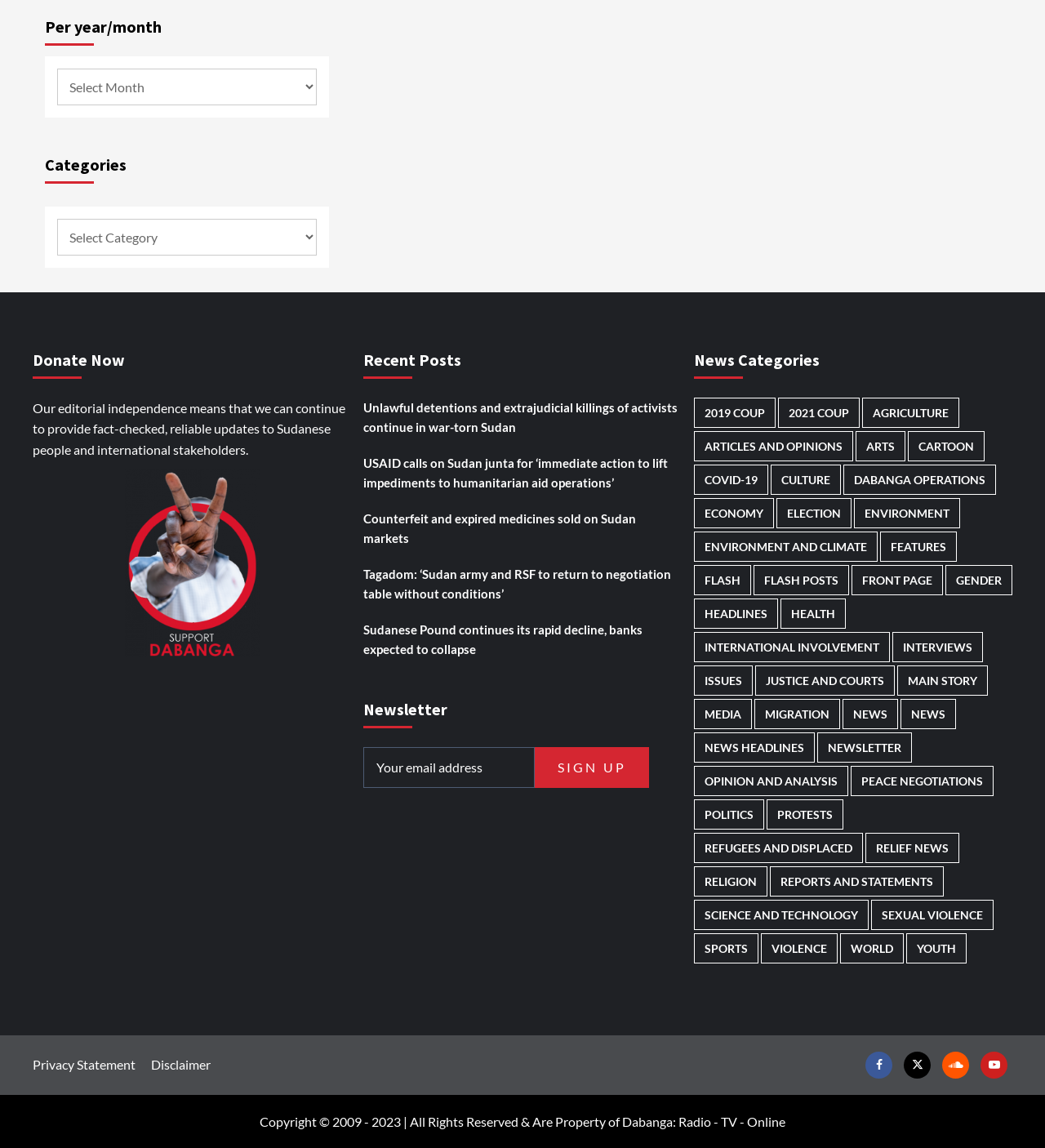Pinpoint the bounding box coordinates of the element you need to click to execute the following instruction: "Select a year or month". The bounding box should be represented by four float numbers between 0 and 1, in the format [left, top, right, bottom].

[0.055, 0.06, 0.303, 0.092]